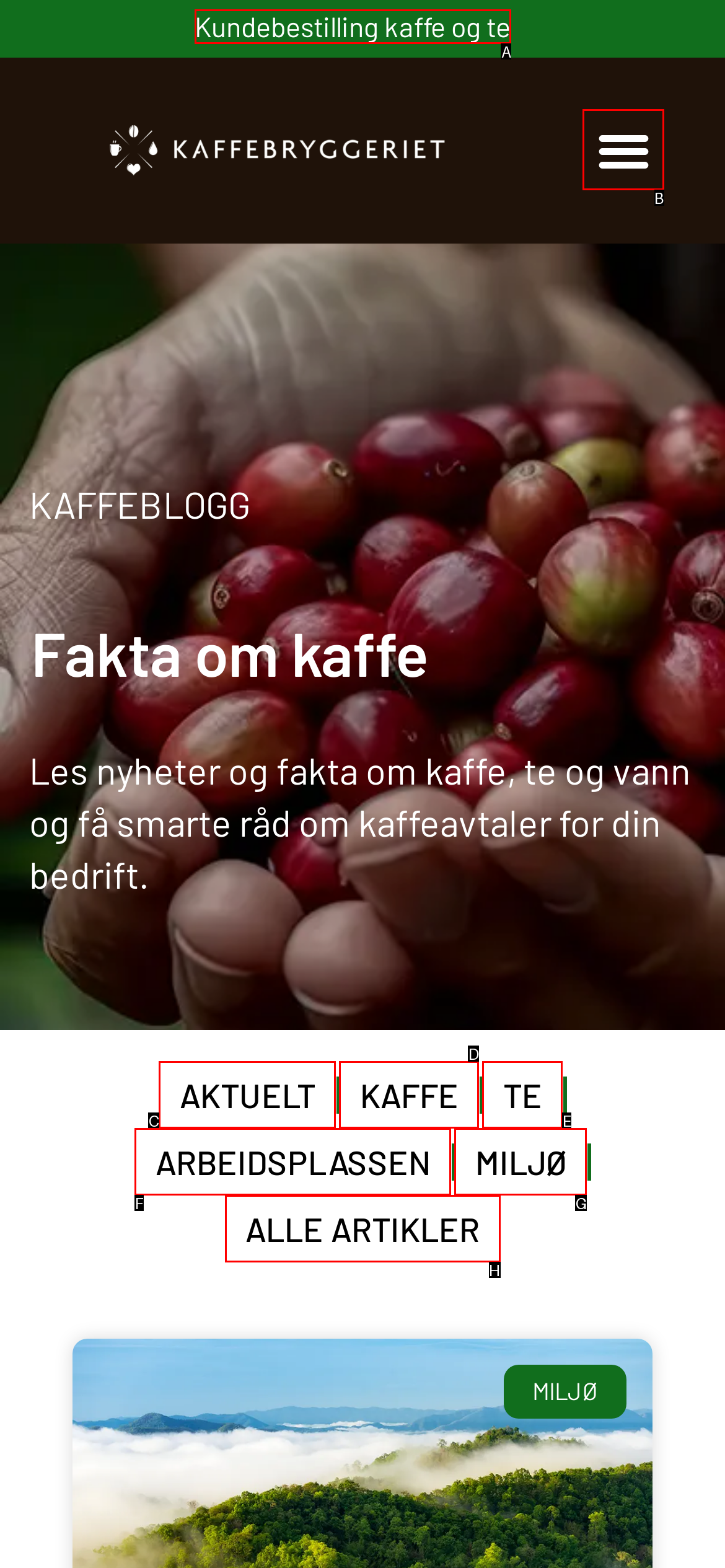Determine which HTML element I should select to execute the task: Read the article about 'Kundebestilling kaffe og te'
Reply with the corresponding option's letter from the given choices directly.

A